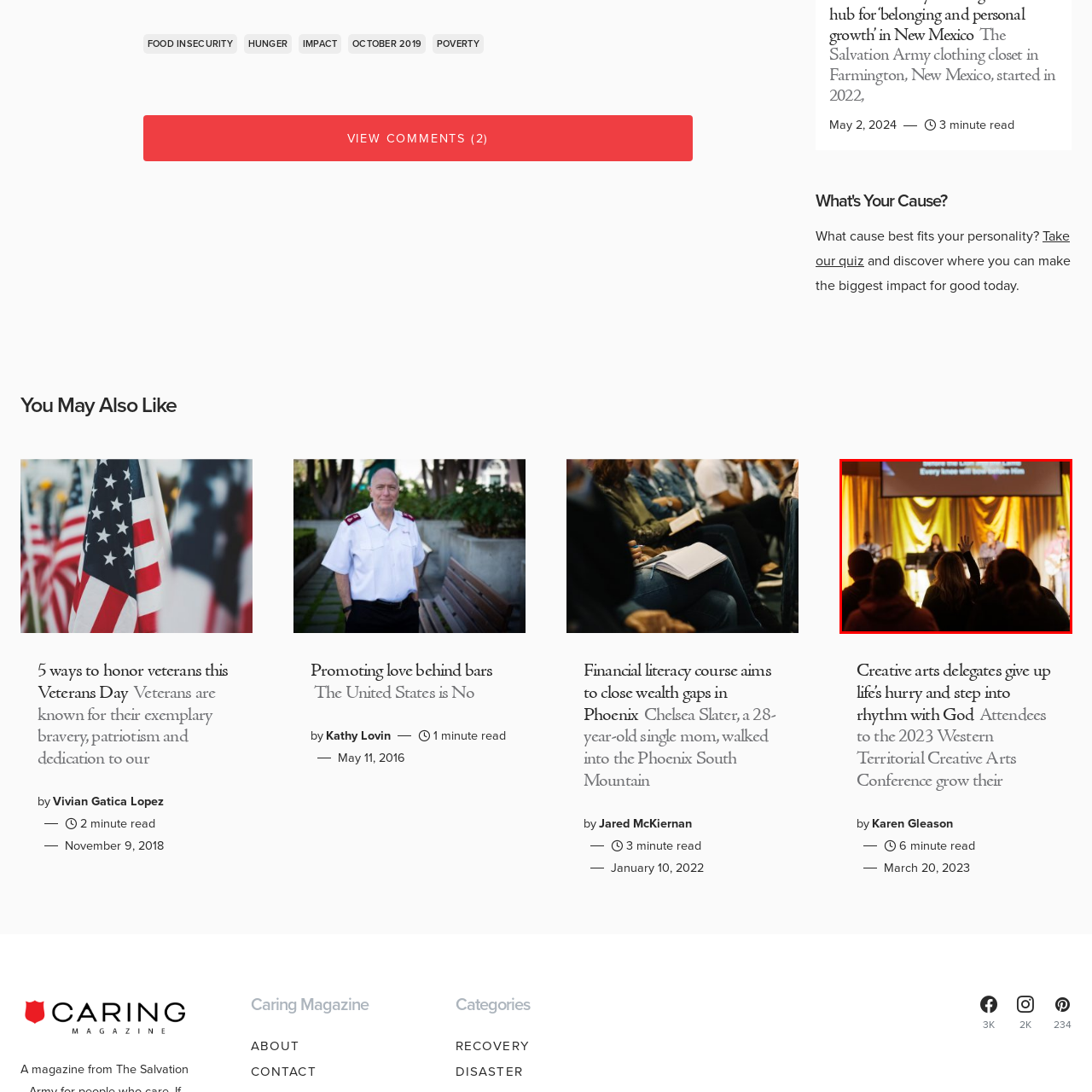Observe the content inside the red rectangle and respond to the question with one word or phrase: 
What color are the curtains in the background?

Golden